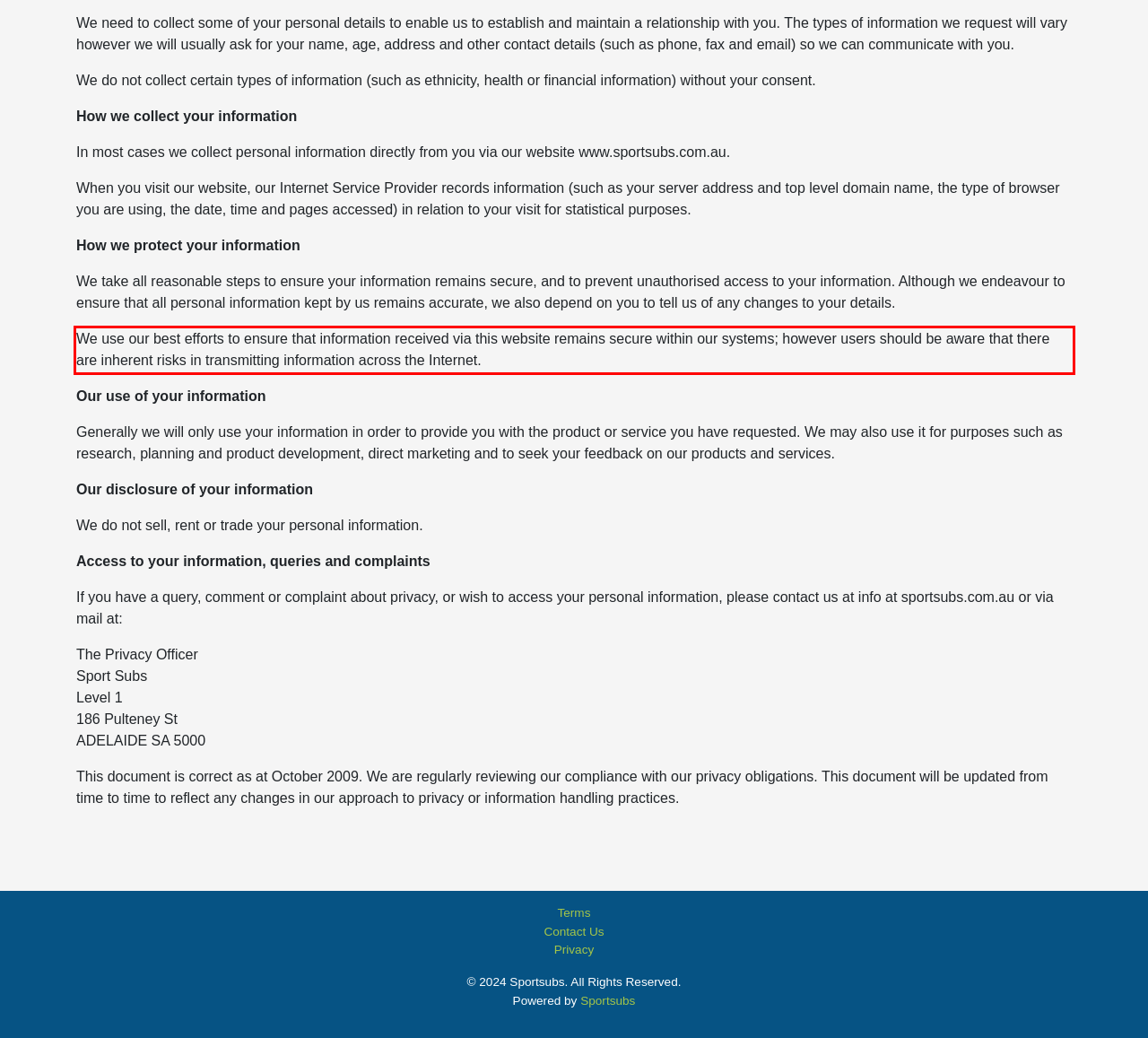Identify and transcribe the text content enclosed by the red bounding box in the given screenshot.

We use our best efforts to ensure that information received via this website remains secure within our systems; however users should be aware that there are inherent risks in transmitting information across the Internet.